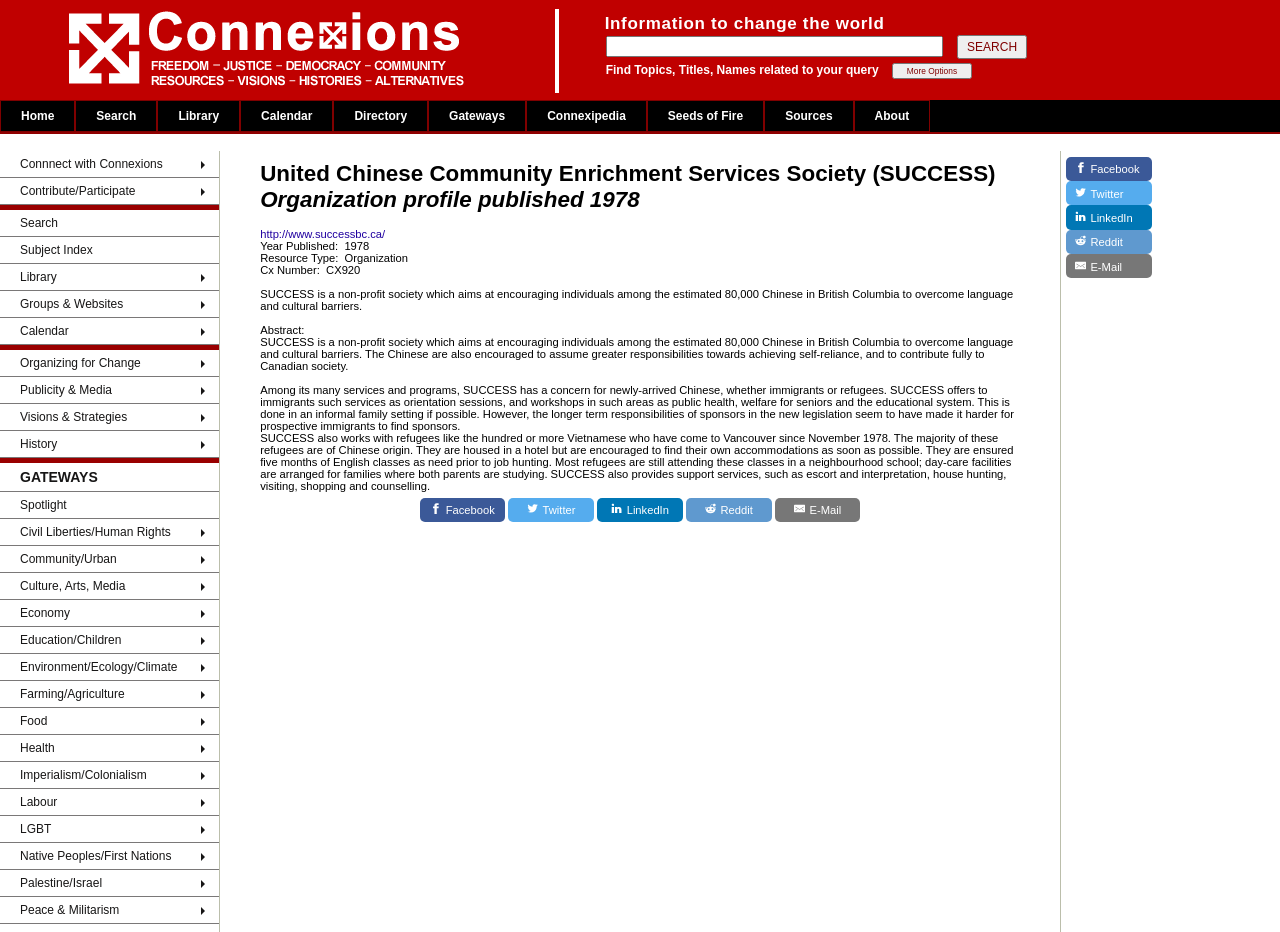Provide your answer in a single word or phrase: 
What is the label of the button next to the textbox?

SEARCH